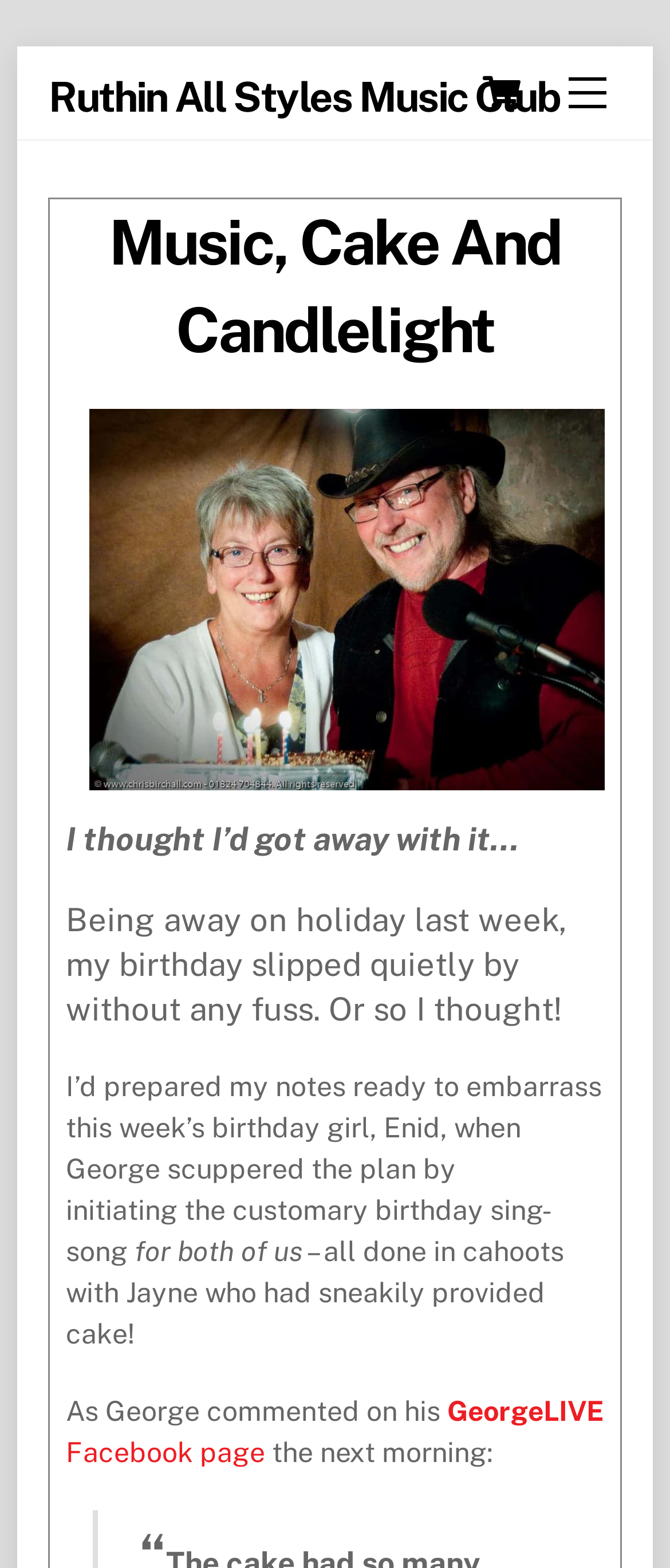Describe all the key features and sections of the webpage thoroughly.

The webpage is about a personal blog post titled "Music, Cake and Candlelight - Ruthin All Styles Music Club". At the top right corner, there are three links: "Menu", "Shop Cart Cart", and "Ruthin All Styles Music Club". The "Shop Cart Cart" link has an icon of a shopping cart.

Below the top navigation links, there is a large heading "Music, Cake And Candlelight" with an image to its right, taking up most of the width of the page. The image has a caption "150806-2361".

The main content of the blog post starts below the heading and image. It begins with a paragraph of text "I thought I’d got away with it… Being away on holiday last week, my birthday slipped quietly by without any fuss. Or so I thought! I’d prepared my notes ready...". The text continues in several paragraphs, describing a birthday celebration and mentioning names like Enid, George, and Jayne.

There are several links within the text, including one to the "GeorgeLIVE Facebook page". At the bottom right corner of the page, there is a "Back To Top" link.